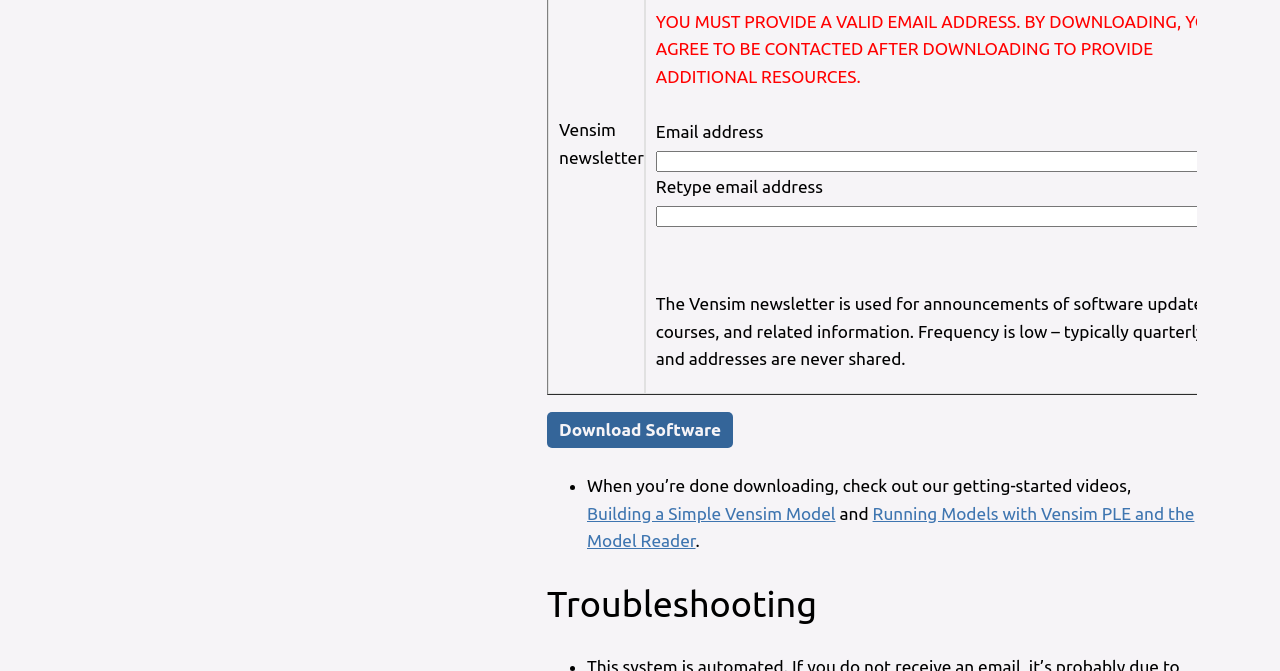How often is the Vensim newsletter sent?
Give a one-word or short-phrase answer derived from the screenshot.

Quarterly